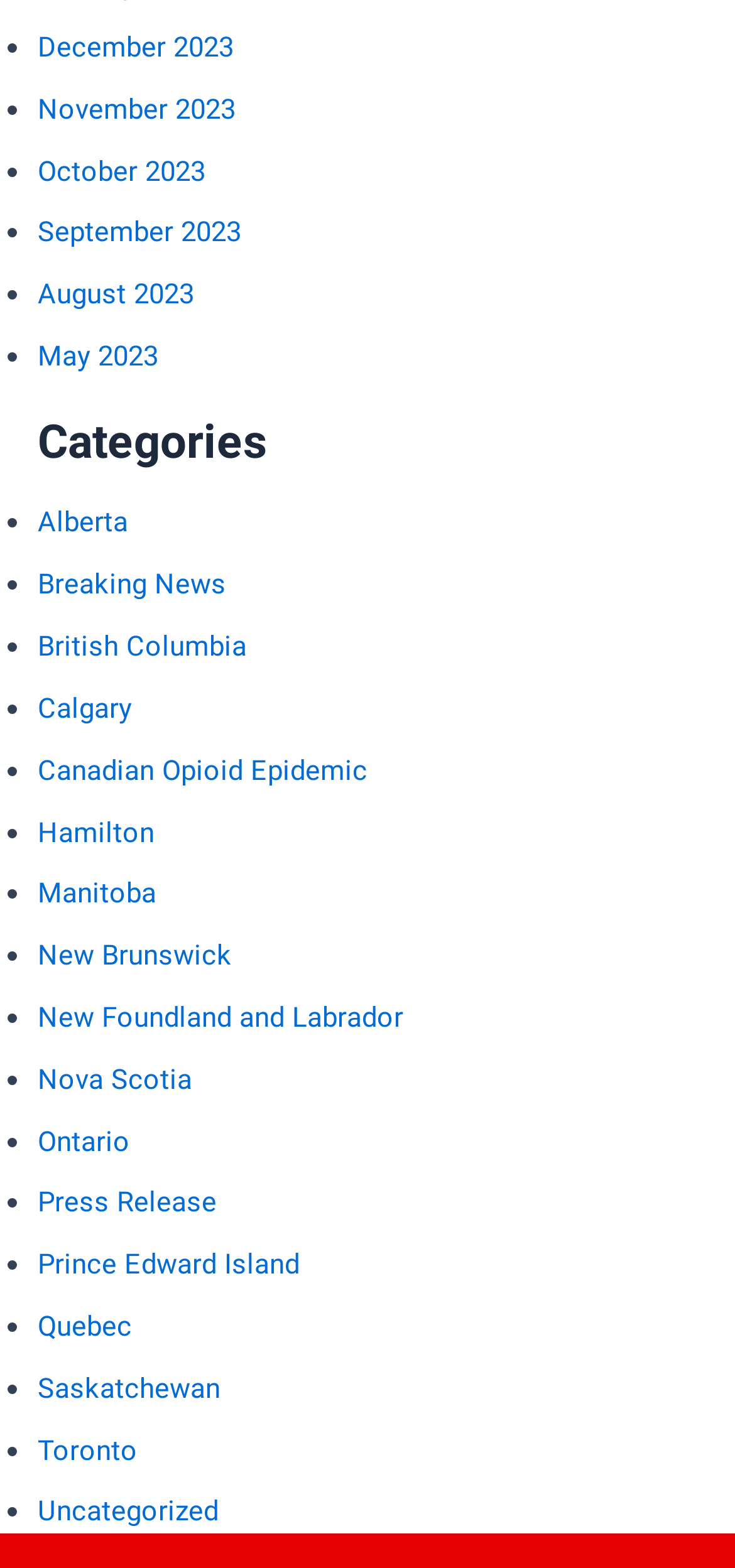How many categories are listed on the webpage?
Please use the image to deliver a detailed and complete answer.

I counted the number of links under the 'Categories' heading and found that there are 21 categories listed, including provinces and cities in Canada, as well as other categories like 'Breaking News' and 'Press Release'.